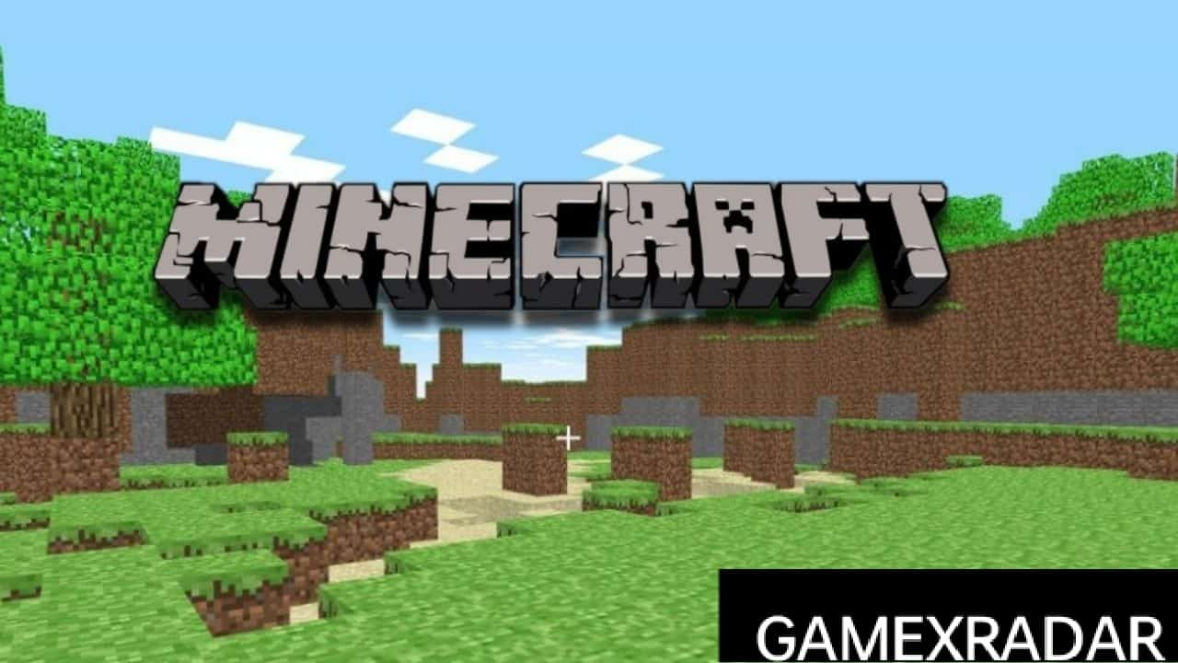What is the source of the gaming-related content or information? Analyze the screenshot and reply with just one word or a short phrase.

GAMEXRADAR